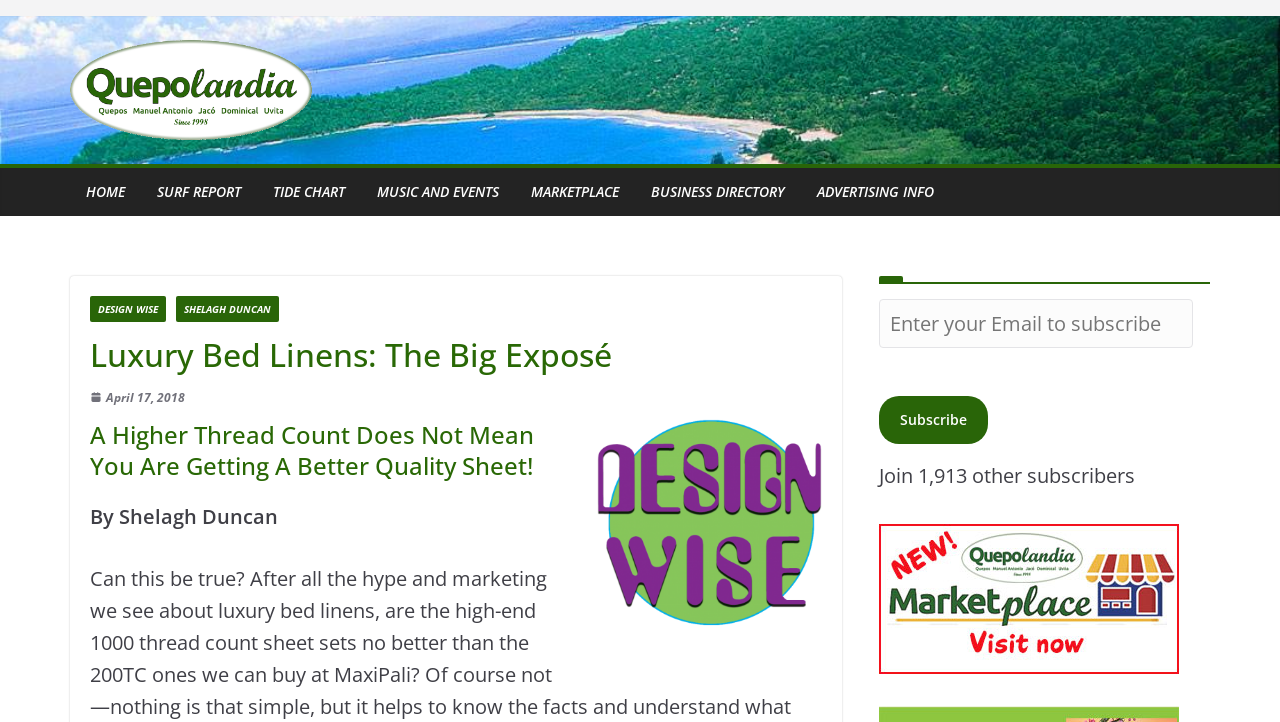Using the information in the image, give a detailed answer to the following question: What is the purpose of the textbox?

The textbox is labeled 'Enter your Email to subscribe' and is accompanied by a 'Subscribe' button, indicating that its purpose is to allow users to subscribe to something, likely a newsletter or updates.